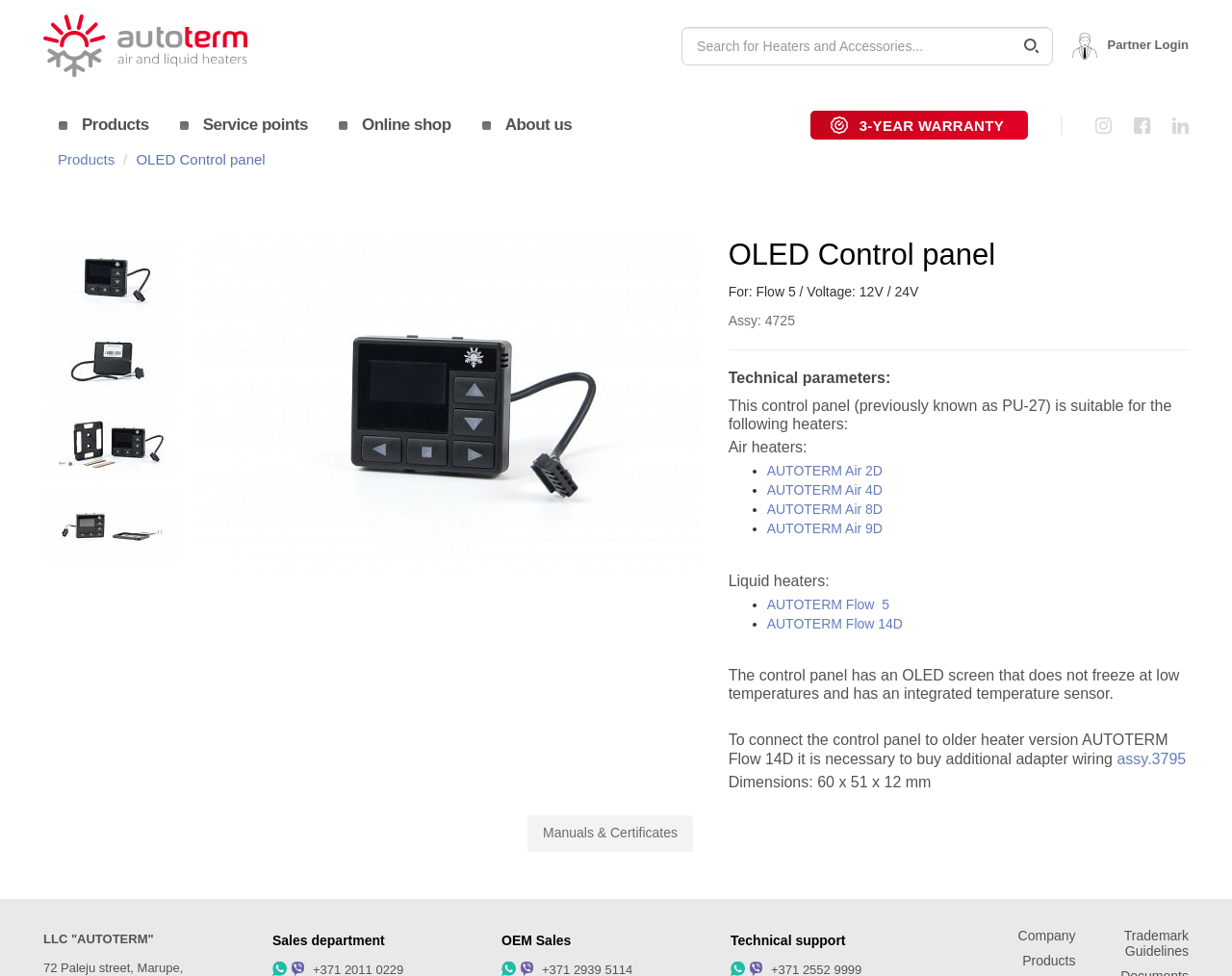Please determine the bounding box coordinates of the area that needs to be clicked to complete this task: 'Click on Partner Login'. The coordinates must be four float numbers between 0 and 1, formatted as [left, top, right, bottom].

[0.871, 0.033, 0.965, 0.061]